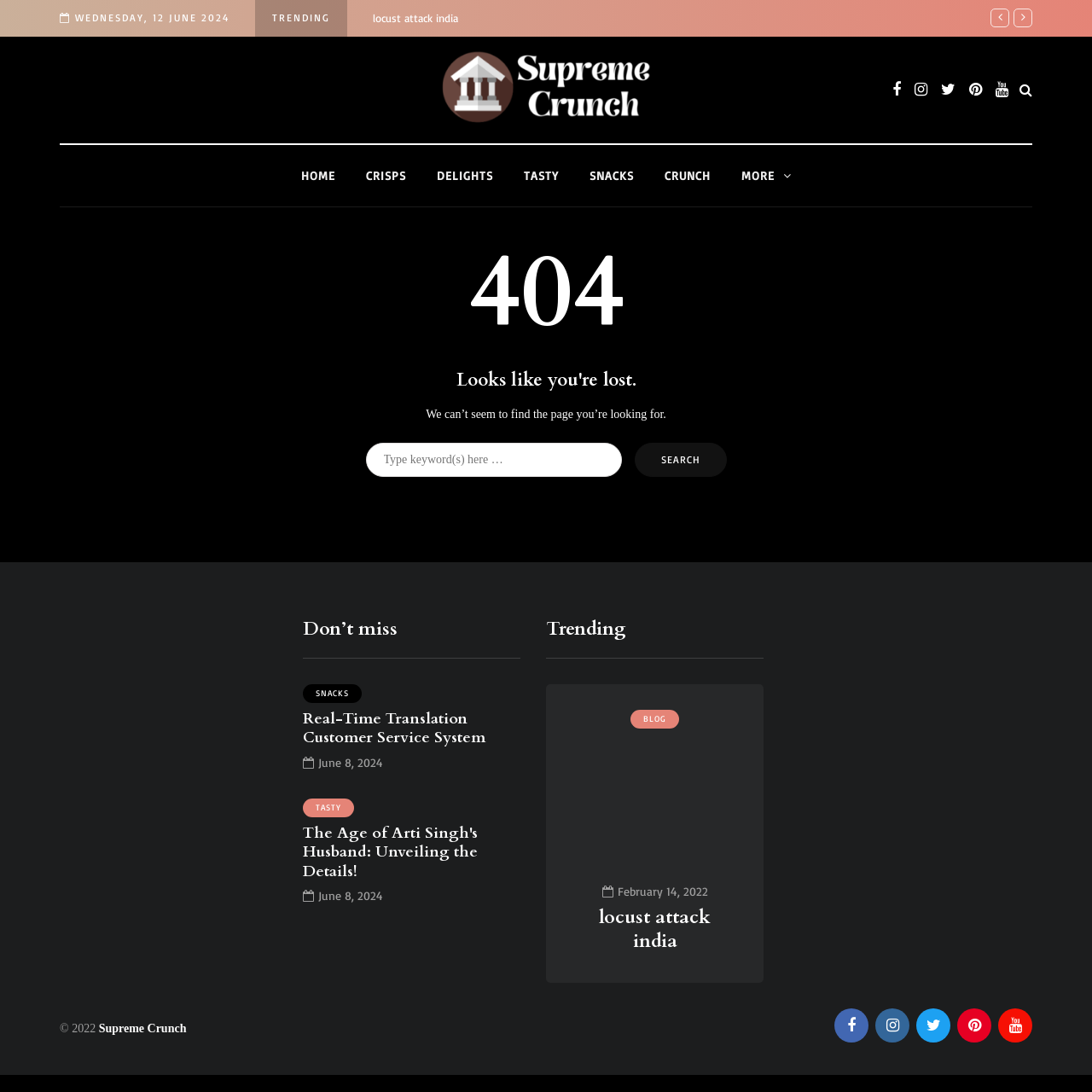What is the search function for? Analyze the screenshot and reply with just one word or a short phrase.

Search